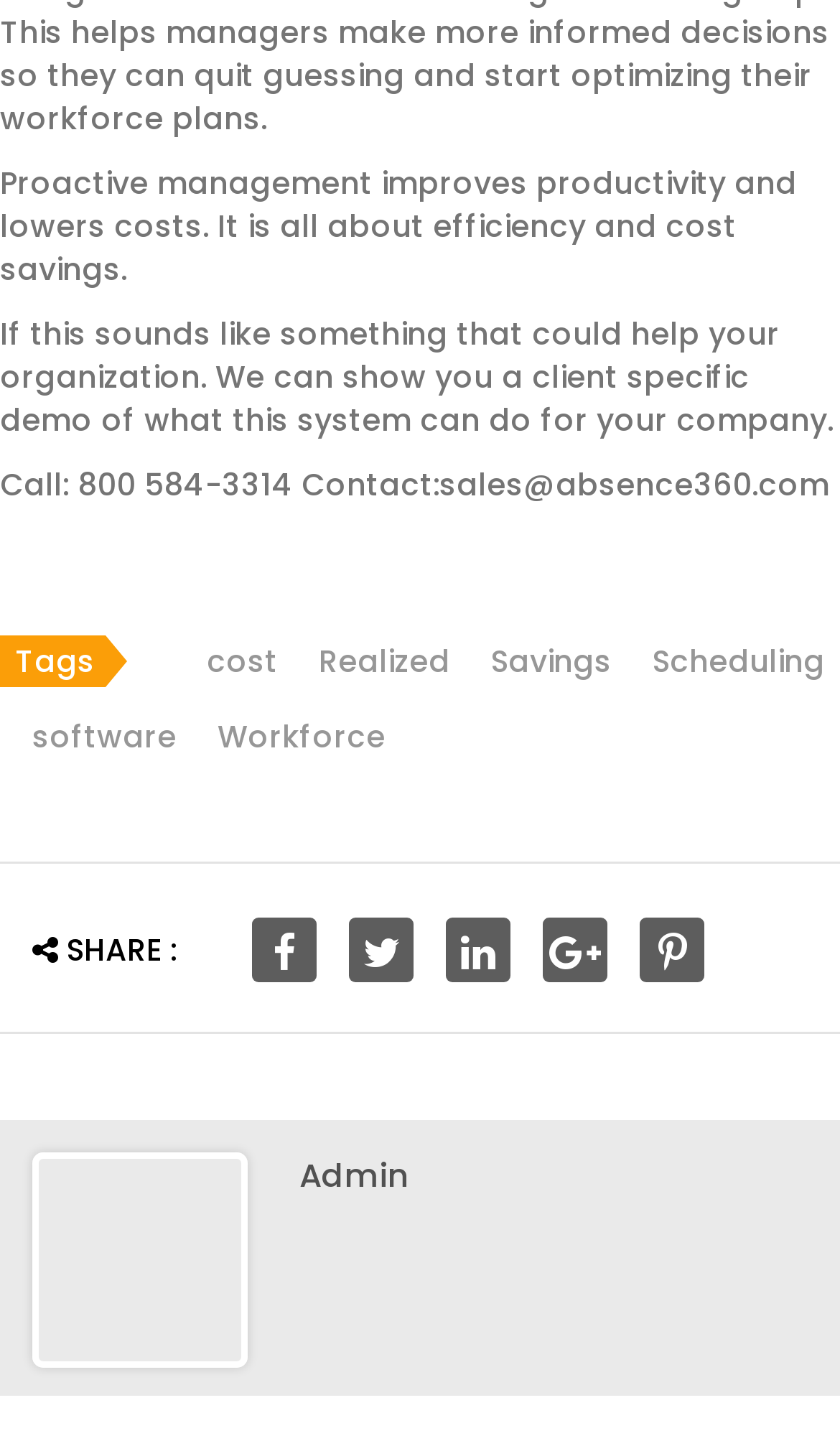Locate the coordinates of the bounding box for the clickable region that fulfills this instruction: "Share on social media".

[0.3, 0.637, 0.377, 0.682]